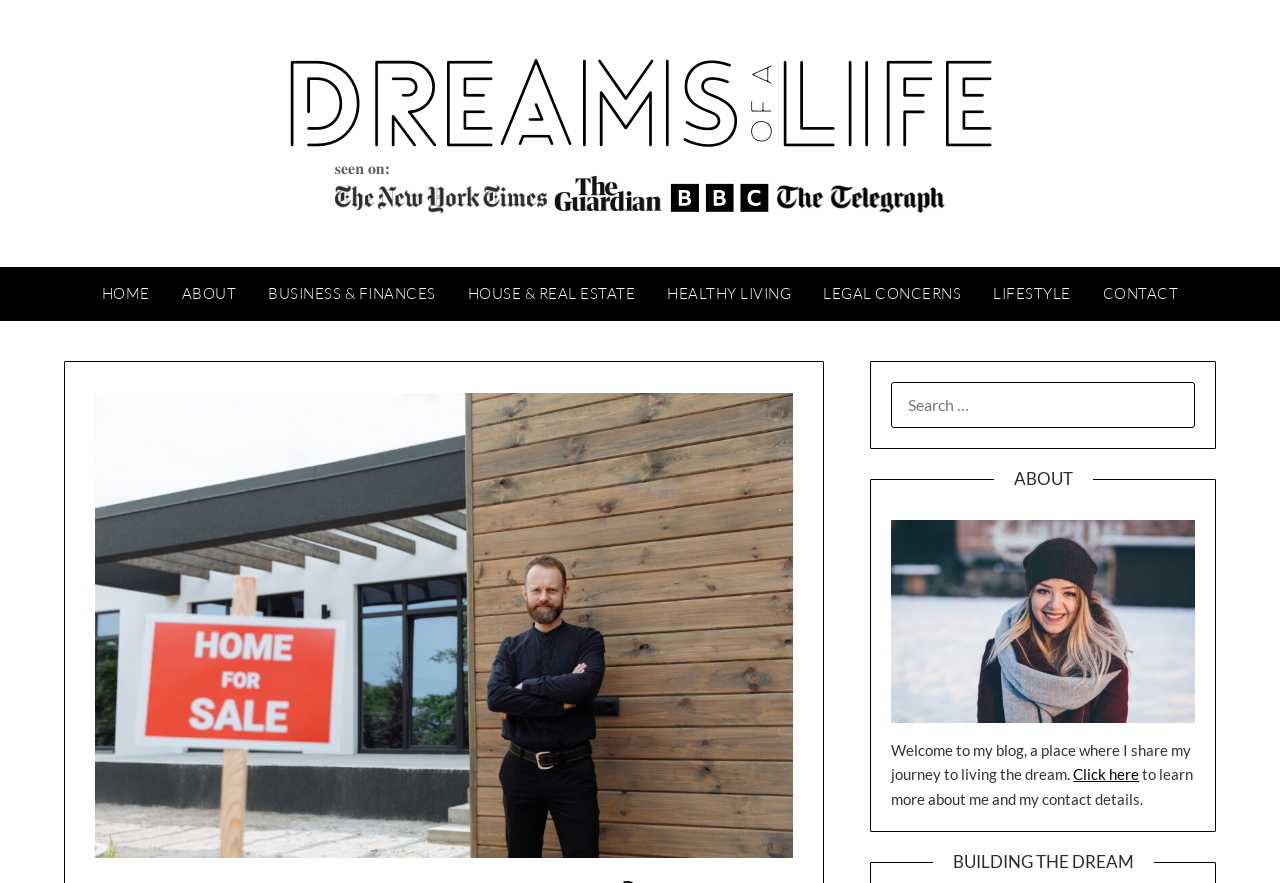Give a concise answer using only one word or phrase for this question:
How many categories are in the main menu?

7